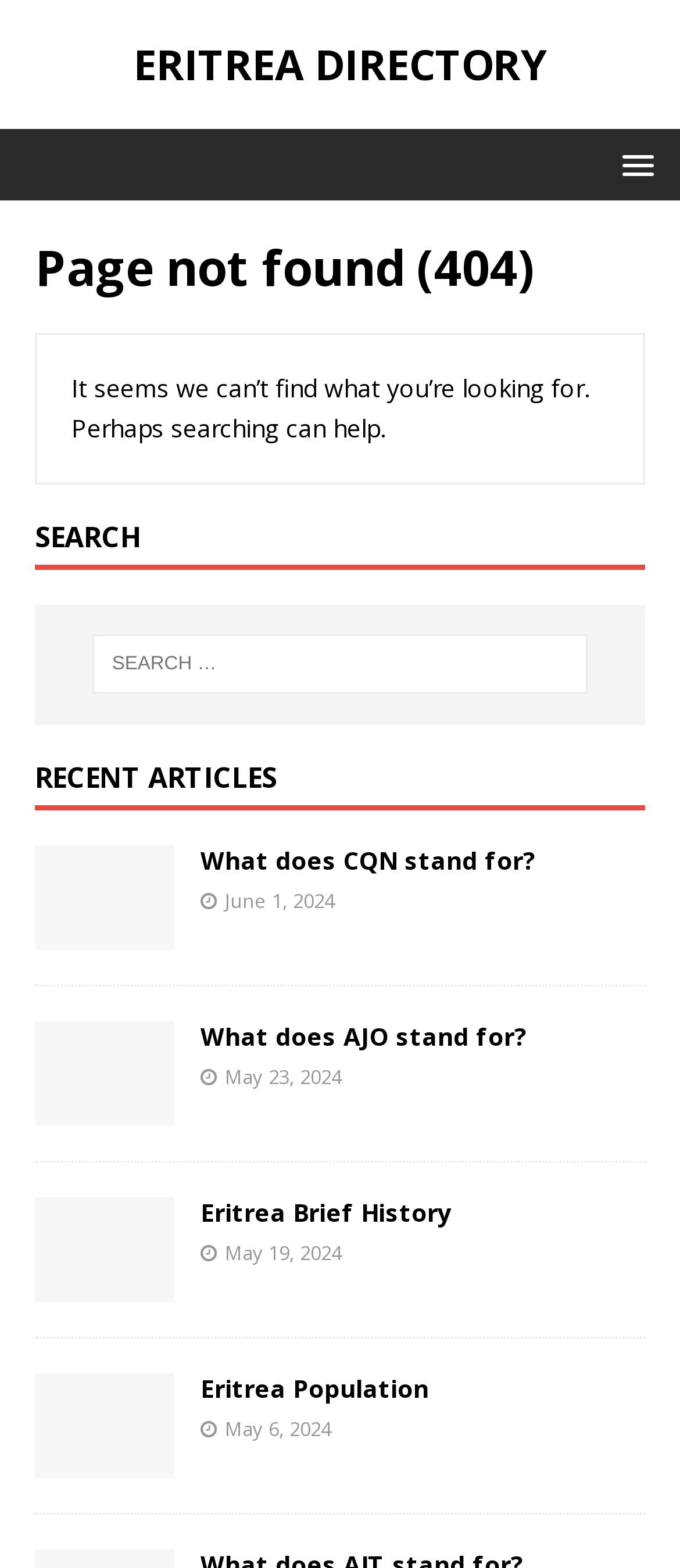Craft a detailed narrative of the webpage's structure and content.

This webpage is a 404 error page from the Eritrea Directory. At the top, there is a prominent link and heading with the title "ERITREA DIRECTORY". Below this, there is a header section with a heading that reads "Page not found (404)". 

To the right of the header section, there is a link with a popup menu. 

Below the header section, there is a paragraph of text that says "It seems we can’t find what you’re looking for. Perhaps searching can help." 

Underneath this text, there is a search bar with a heading that reads "SEARCH" and a search box labeled "Search for:". 

Further down the page, there is a section with a heading that reads "RECENT ARTICLES". This section contains four articles, each with a figure containing an image labeled "No Image", a link to the article, and a date. The articles are arranged vertically, with the most recent article at the top. The articles are titled "What does CQN stand for?", "What does AJO stand for?", "Eritrea Brief History", and "Eritrea Population", and their corresponding dates are June 1, 2024, May 23, 2024, May 19, 2024, and May 6, 2024, respectively.